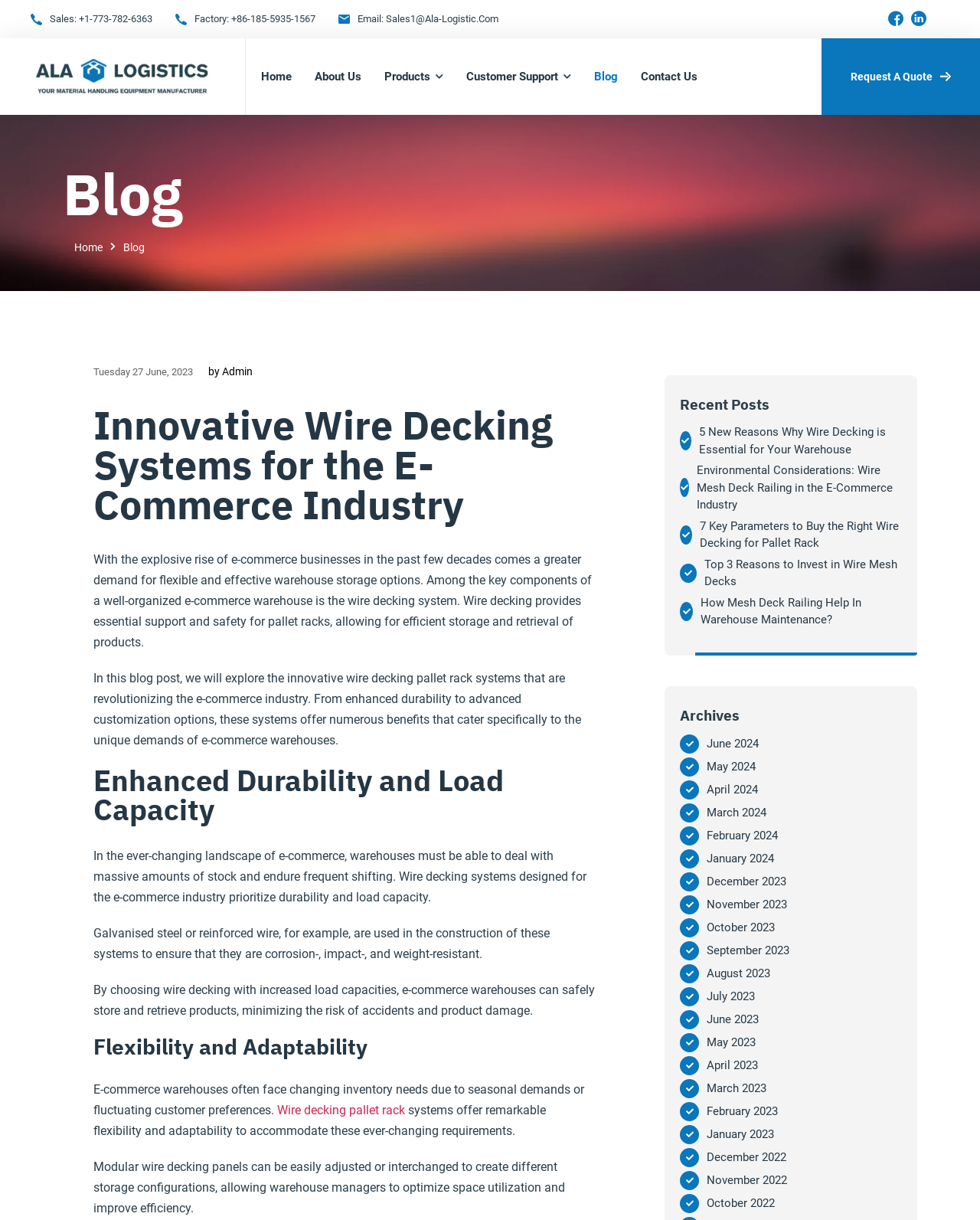Determine the bounding box coordinates in the format (top-left x, top-left y, bottom-right x, bottom-right y). Ensure all values are floating point numbers between 0 and 1. Identify the bounding box of the UI element described by: +86-185-5935-1567

[0.236, 0.011, 0.322, 0.02]